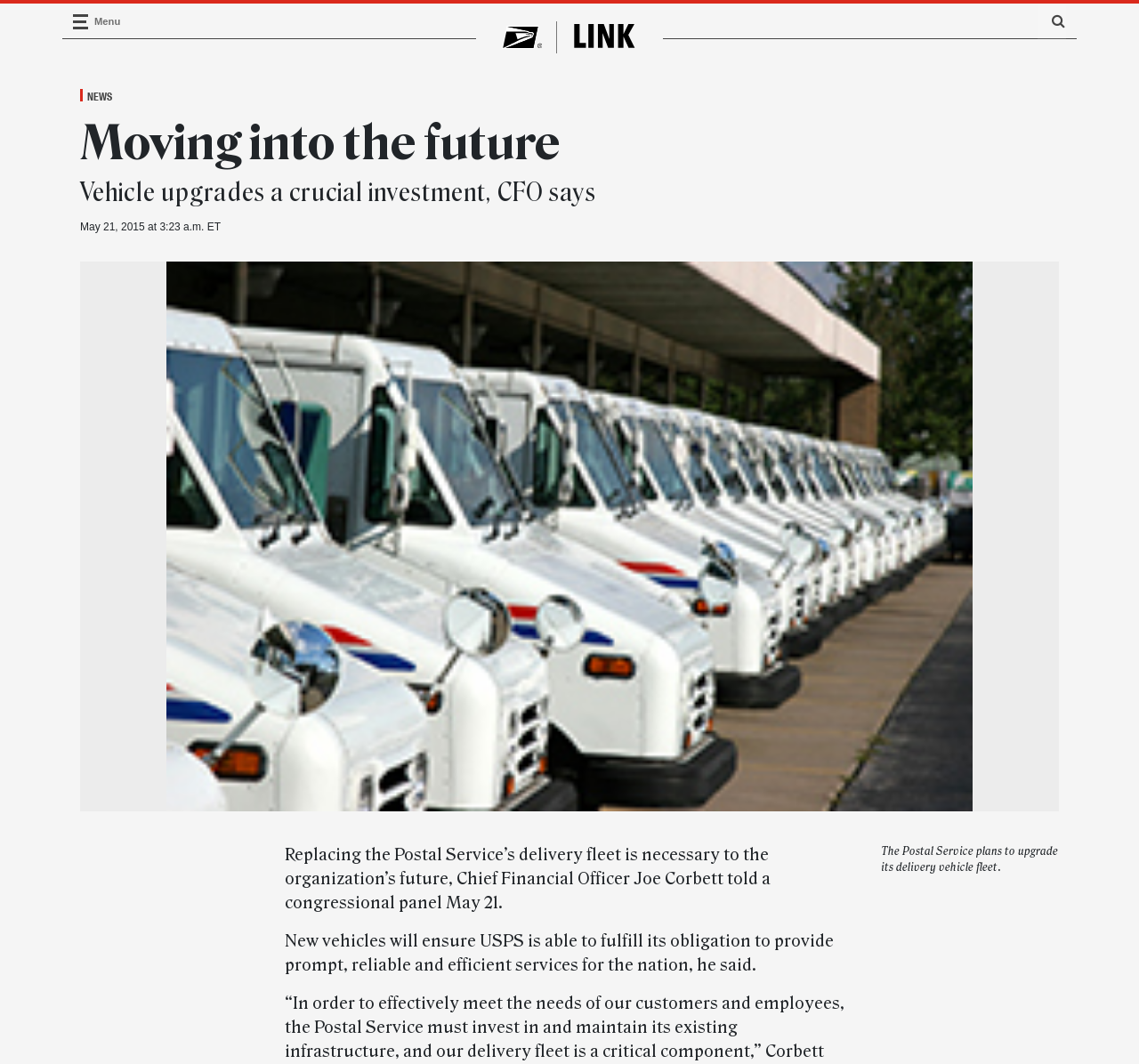Provide a brief response to the question below using a single word or phrase: 
What is the purpose of replacing the delivery fleet?

To provide prompt services